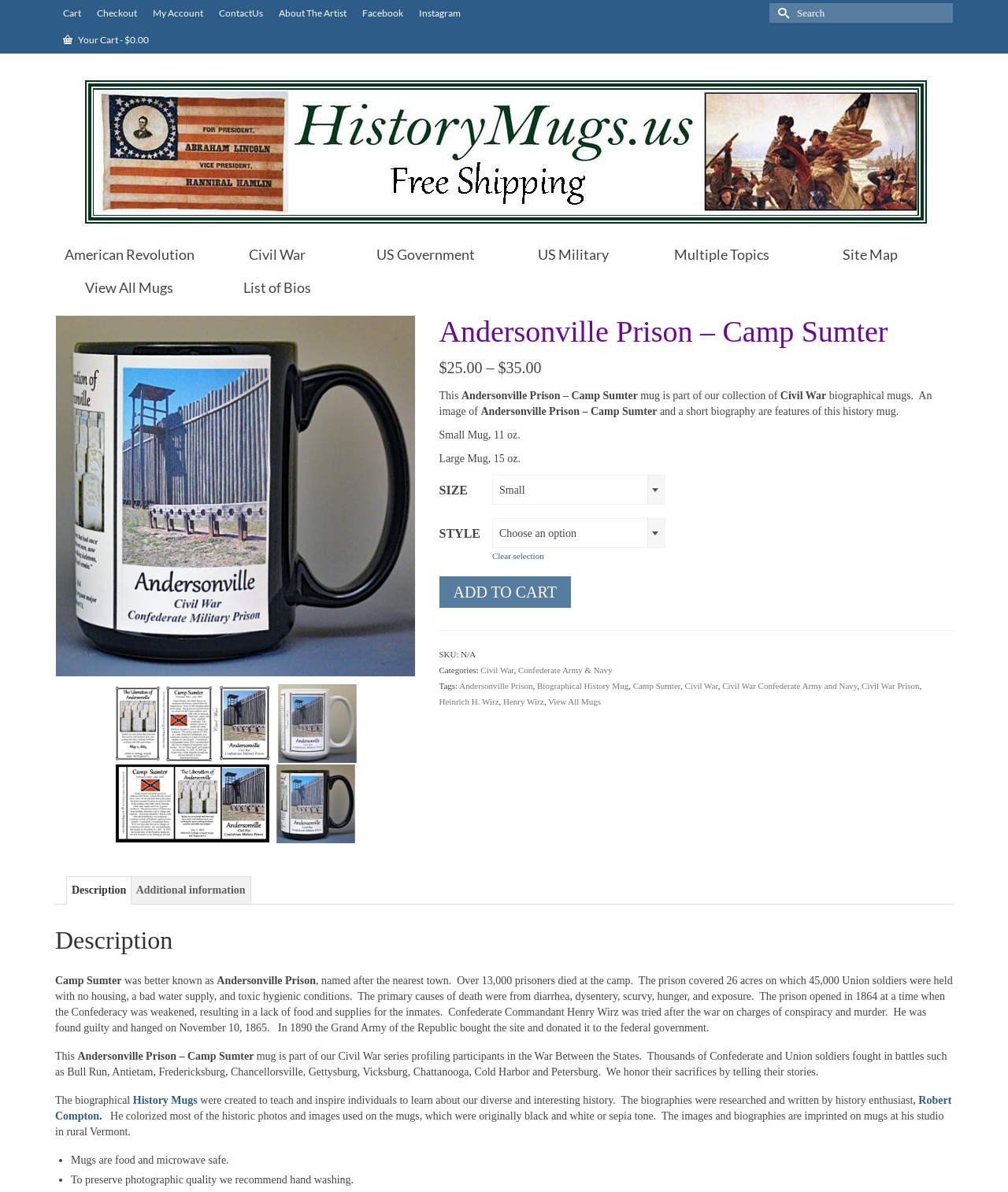Find and specify the bounding box coordinates that correspond to the clickable region for the instruction: "Search for something".

[0.763, 0.003, 0.945, 0.019]